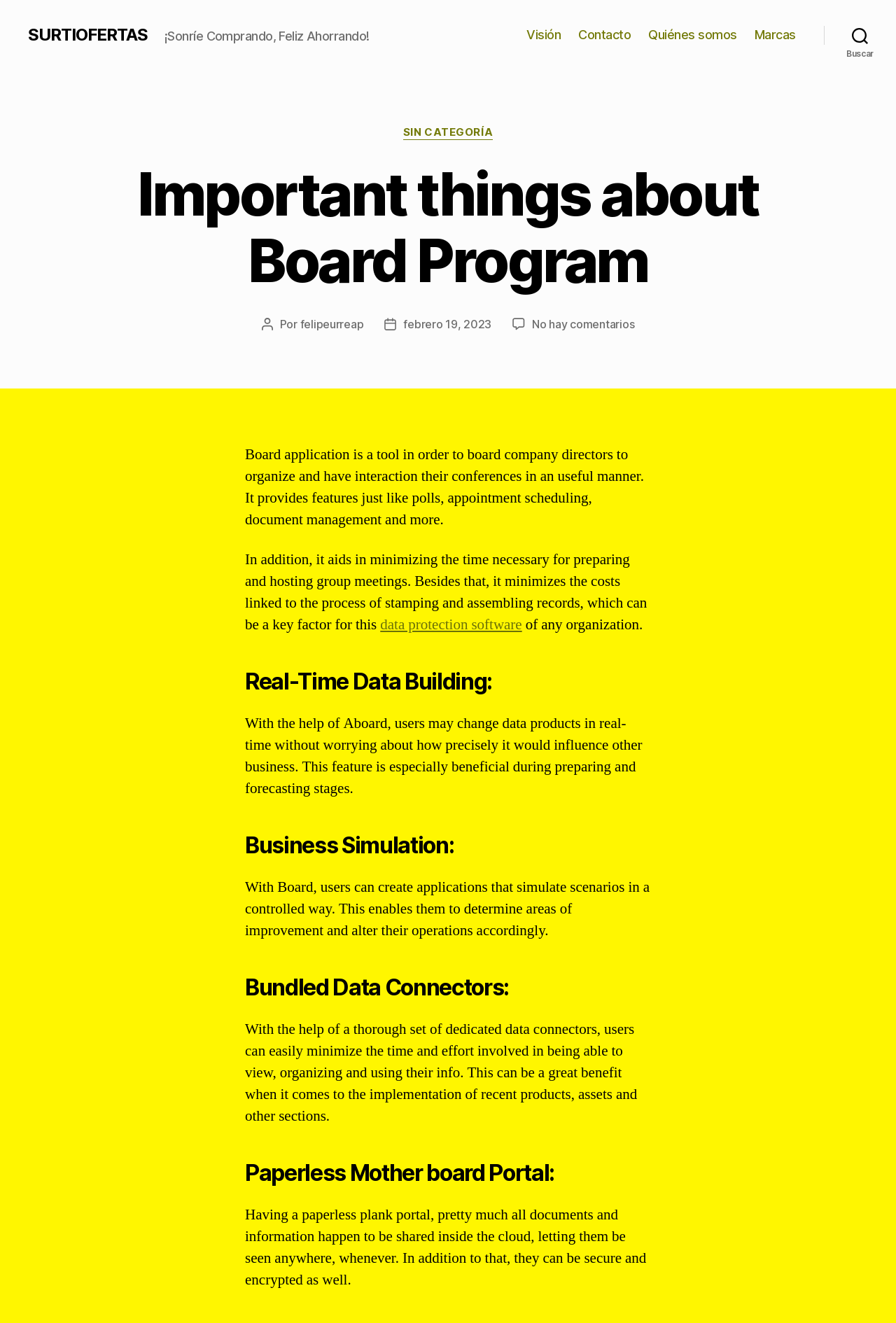Offer a comprehensive description of the webpage’s content and structure.

The webpage is about Board Program, a tool for company directors to organize and interact with their conferences. At the top left, there is a link to the website's homepage, SURTIOFERTAS, and a static text "¡Sonríe Comprando, Feliz Ahorrando!". Below this, there is a horizontal navigation menu with four links: Visión, Contacto, Quiénes somos, and Marcas.

On the top right, there is a search button labeled "Buscar". When expanded, it reveals a header section with a static text "Categorías" and a link "SIN CATEGORÍA". Below this, there is a heading "Important things about Board Program" and some metadata about the author and date of the entry.

The main content of the webpage is divided into sections, each with a heading. The first section describes the Board application, its features, and benefits, including polls, appointment scheduling, document management, and more. The text also explains how it helps minimize time and costs associated with preparing and hosting group meetings.

The subsequent sections are about Real-Time Data Building, Business Simulation, Bundled Data Connectors, and Paperless Board Portal. Each section provides a brief description of the feature and its benefits. There are also links to related topics, such as "data protection software".

Overall, the webpage provides an overview of the Board Program, its features, and benefits, with a focus on how it can help company directors organize and interact with their conferences more efficiently.